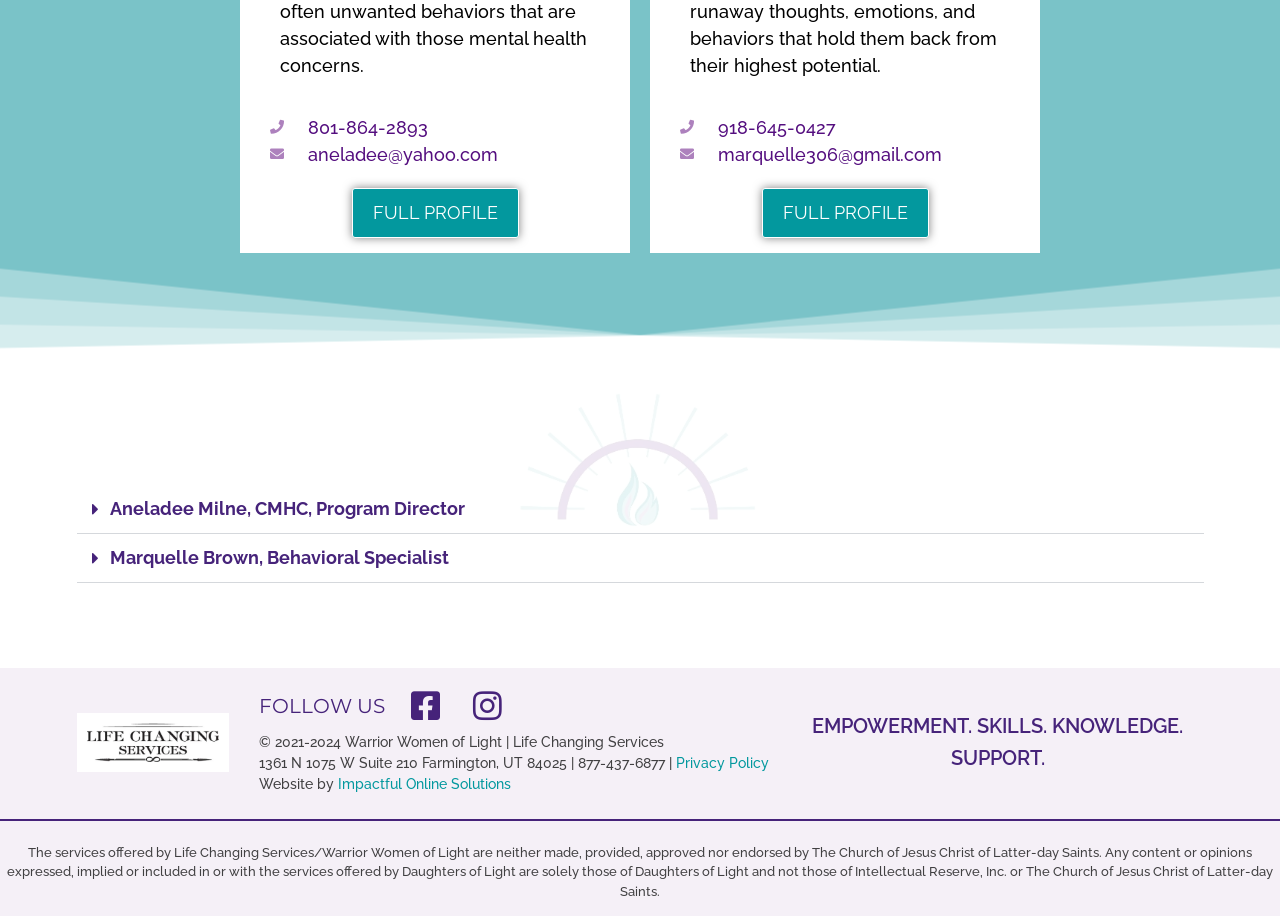Can you provide the bounding box coordinates for the element that should be clicked to implement the instruction: "Contact Marquelle Brown via email"?

[0.531, 0.153, 0.801, 0.183]